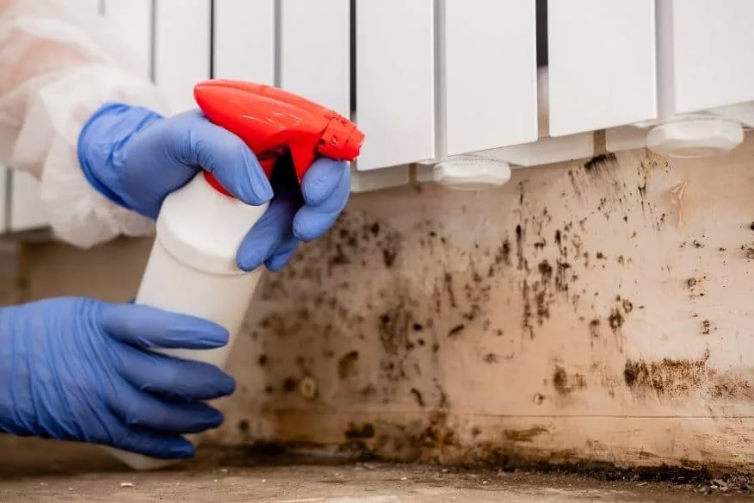What is the color of the nozzle on the spray bottle? From the image, respond with a single word or brief phrase.

Bright red